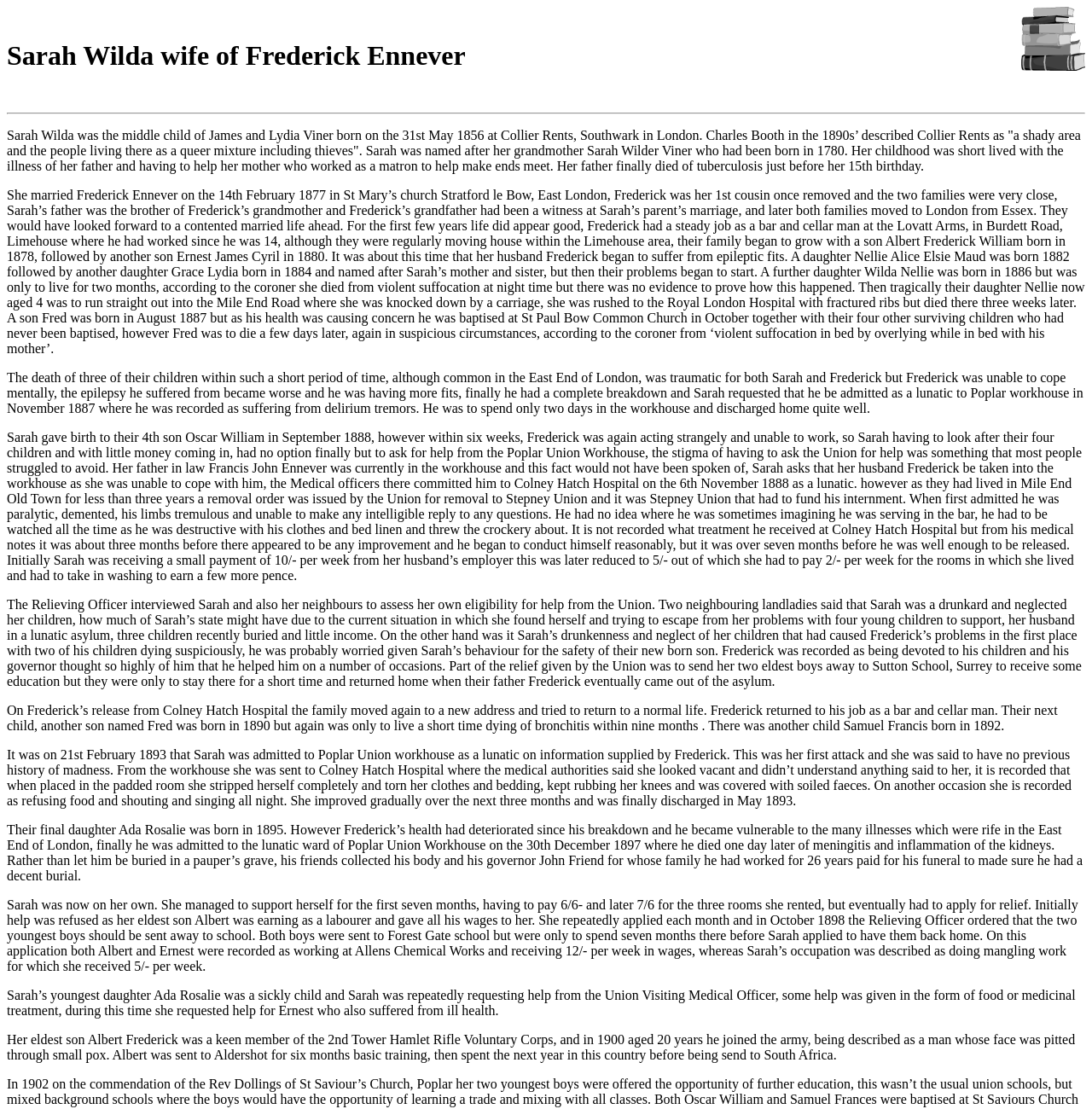Find and extract the text of the primary heading on the webpage.

Sarah Wilda wife of Frederick Ennever